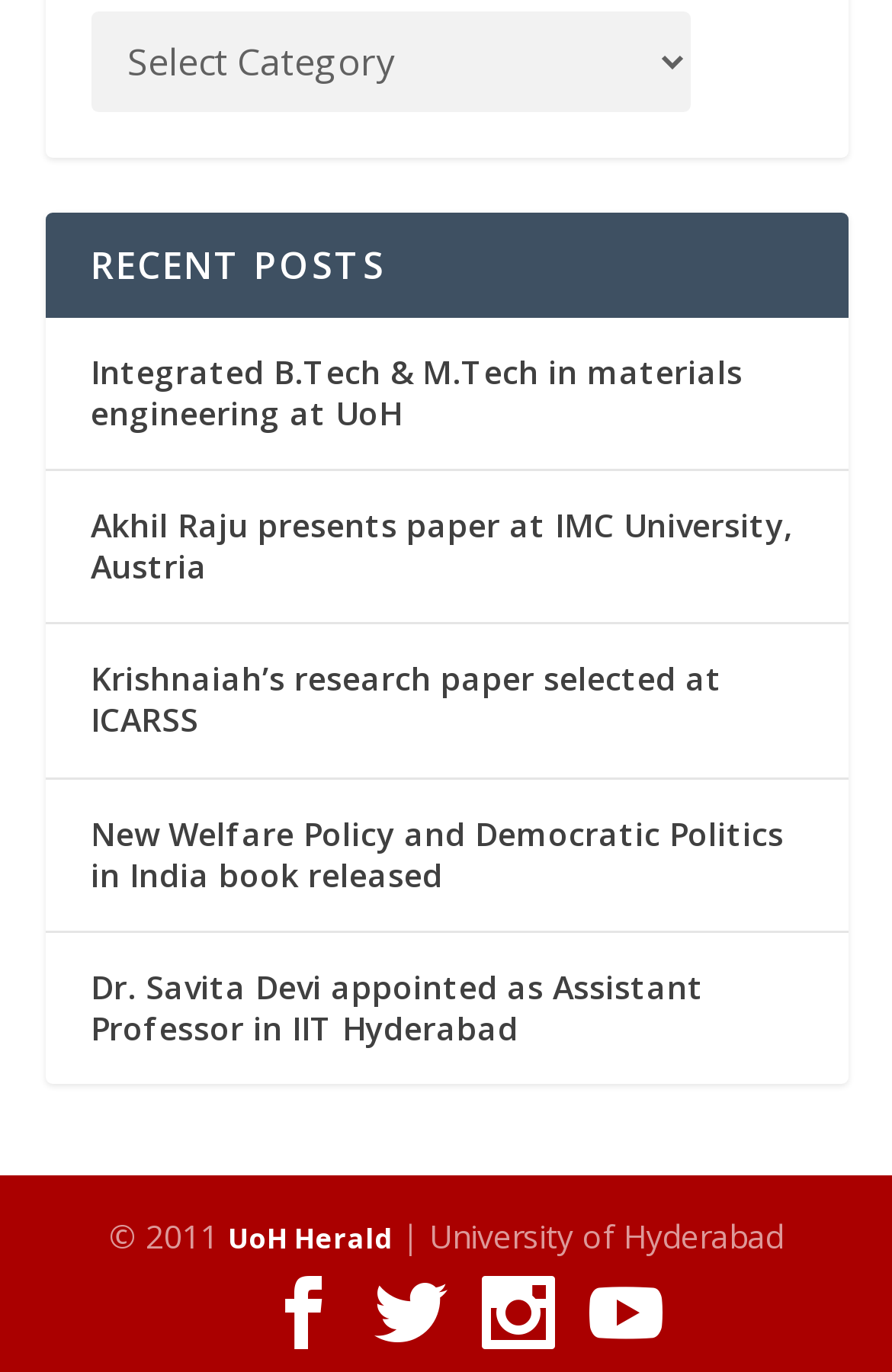Use a single word or phrase to respond to the question:
What is the year of copyright?

2011